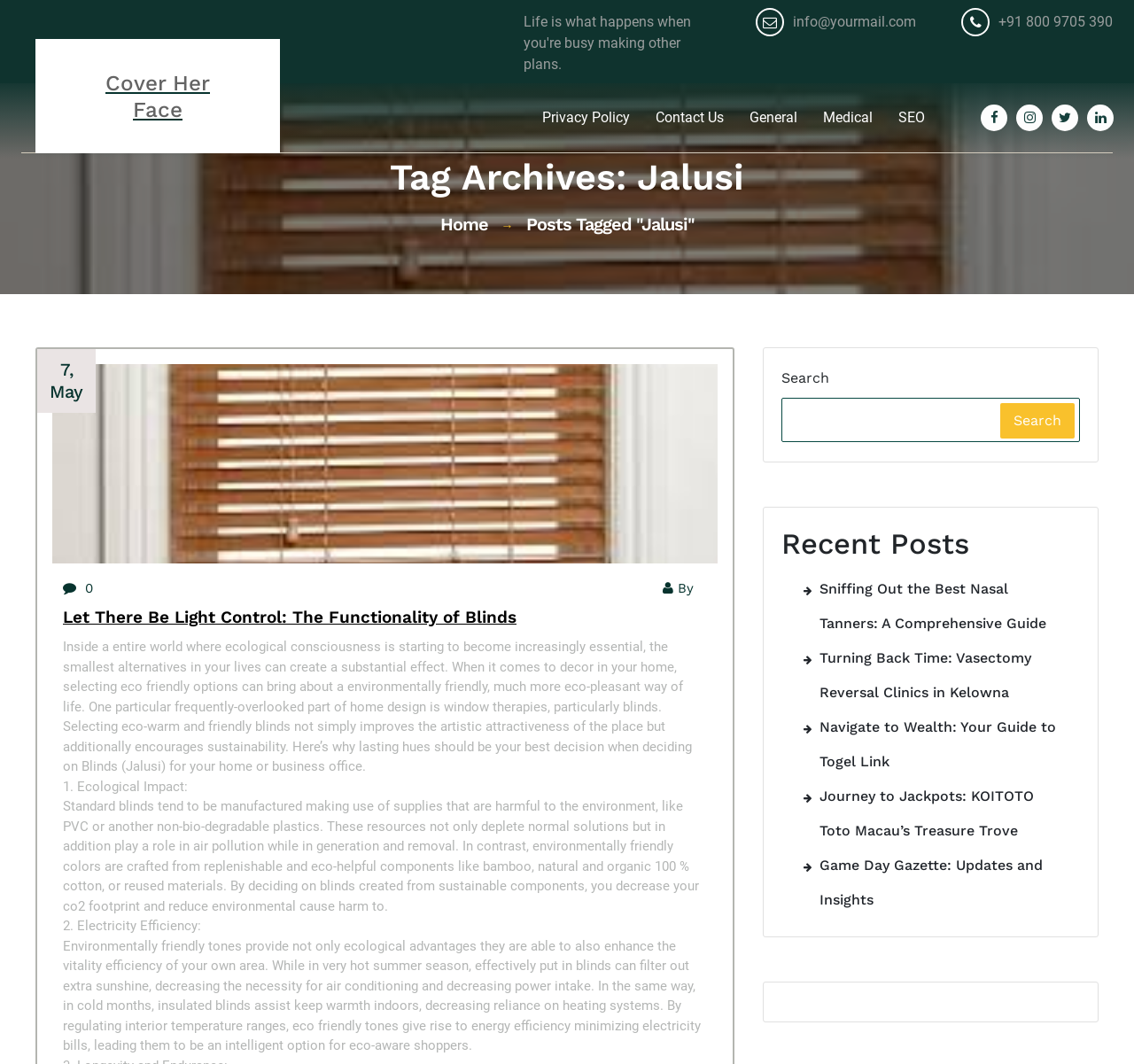Indicate the bounding box coordinates of the element that must be clicked to execute the instruction: "Read recent post about Carmel Home For Sale Today". The coordinates should be given as four float numbers between 0 and 1, i.e., [left, top, right, bottom].

None